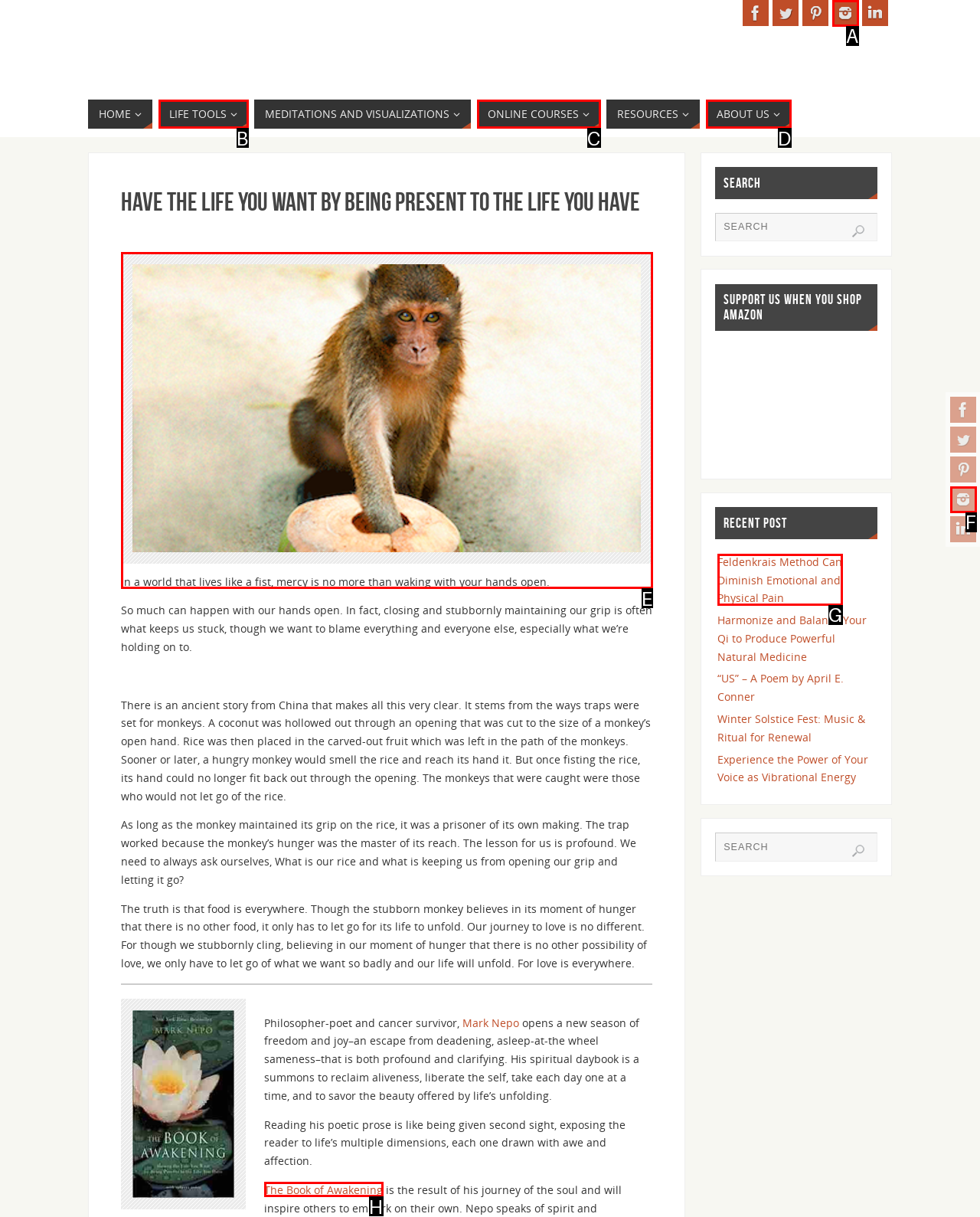Identify the HTML element that corresponds to the description: title="Instagram" Provide the letter of the correct option directly.

A